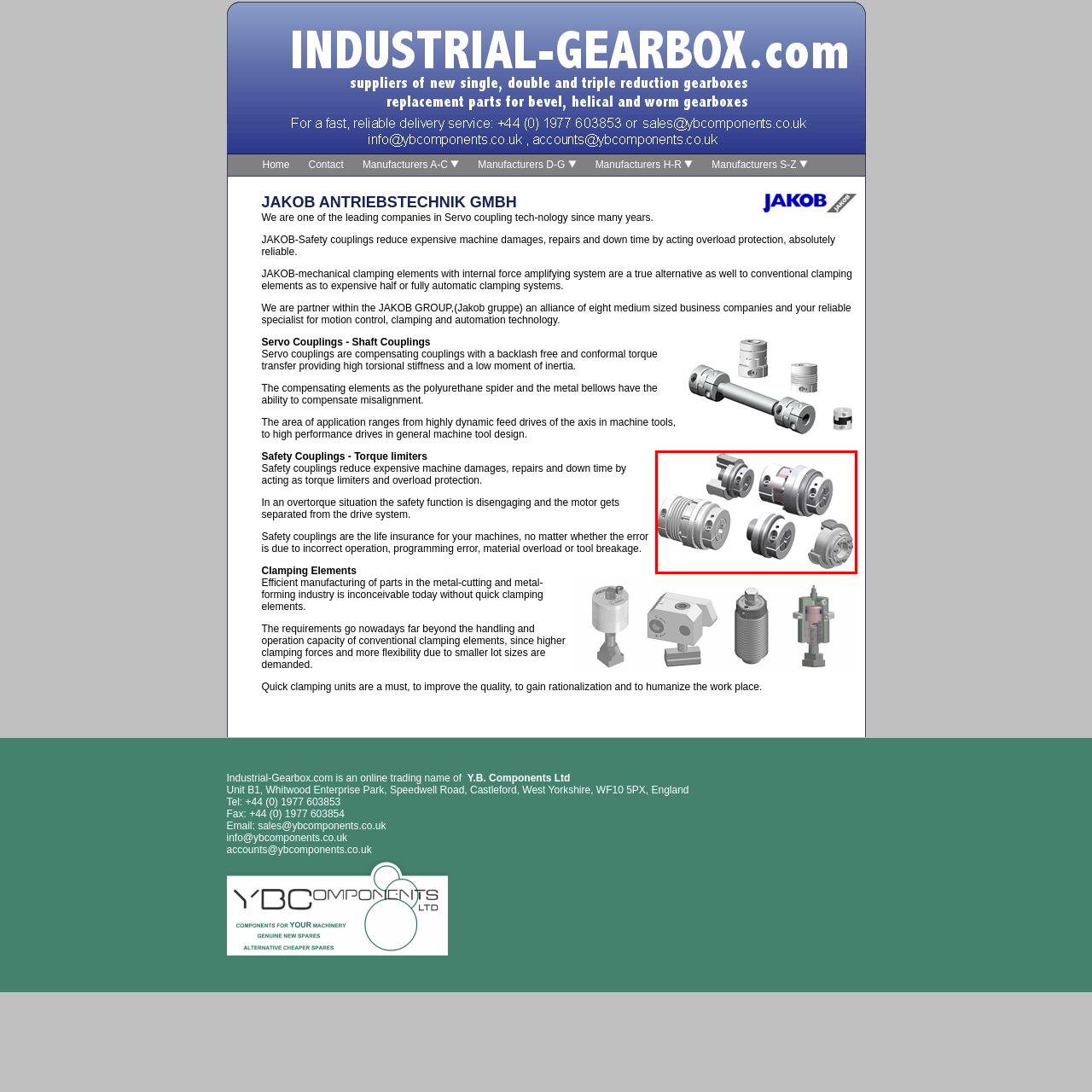What do safety couplings ensure in industrial contexts?
Observe the part of the image inside the red bounding box and answer the question concisely with one word or a short phrase.

machine longevity and operational efficiency